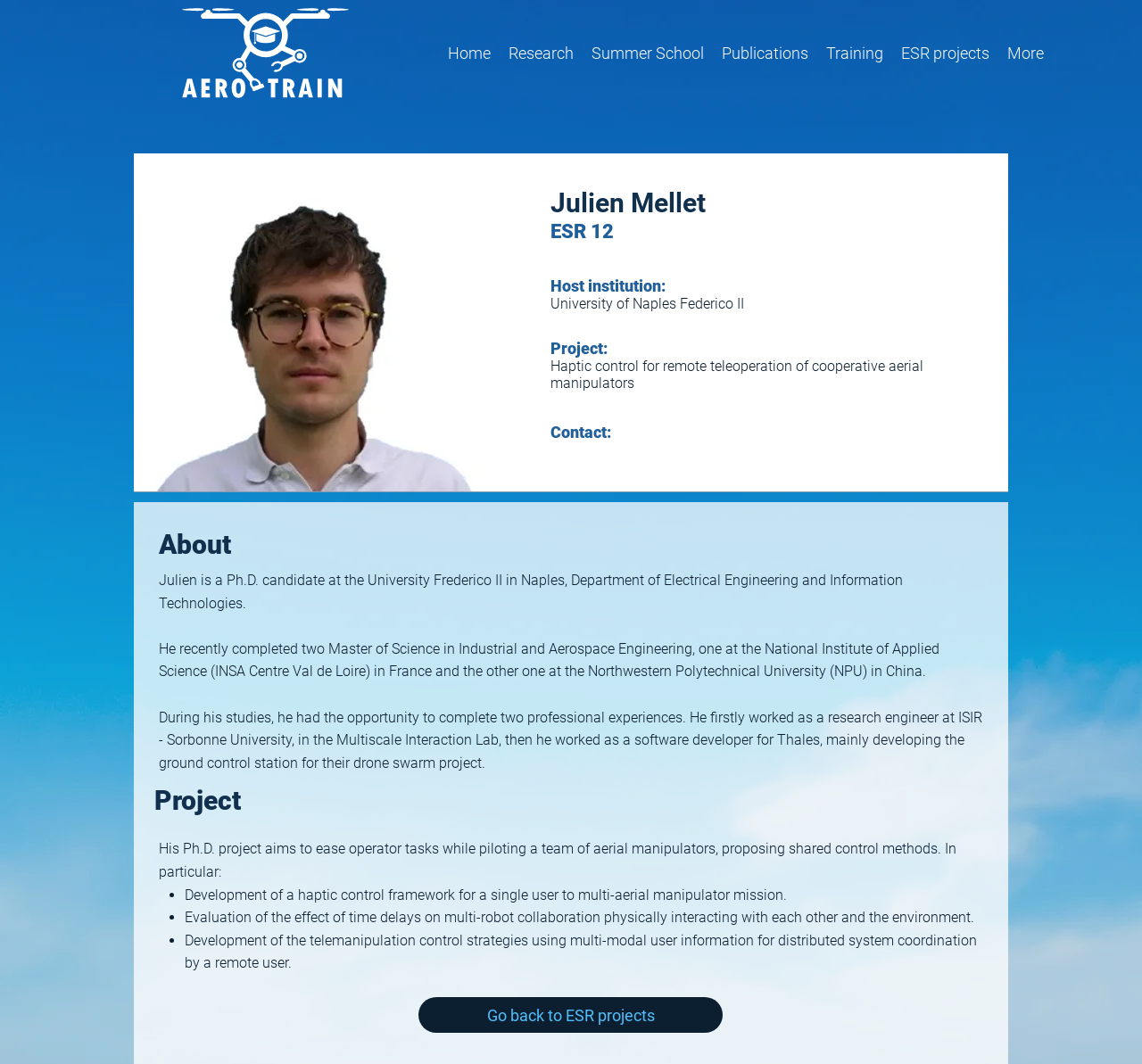What is the project of ESR 12?
Please look at the screenshot and answer in one word or a short phrase.

Haptic control for remote teleoperation